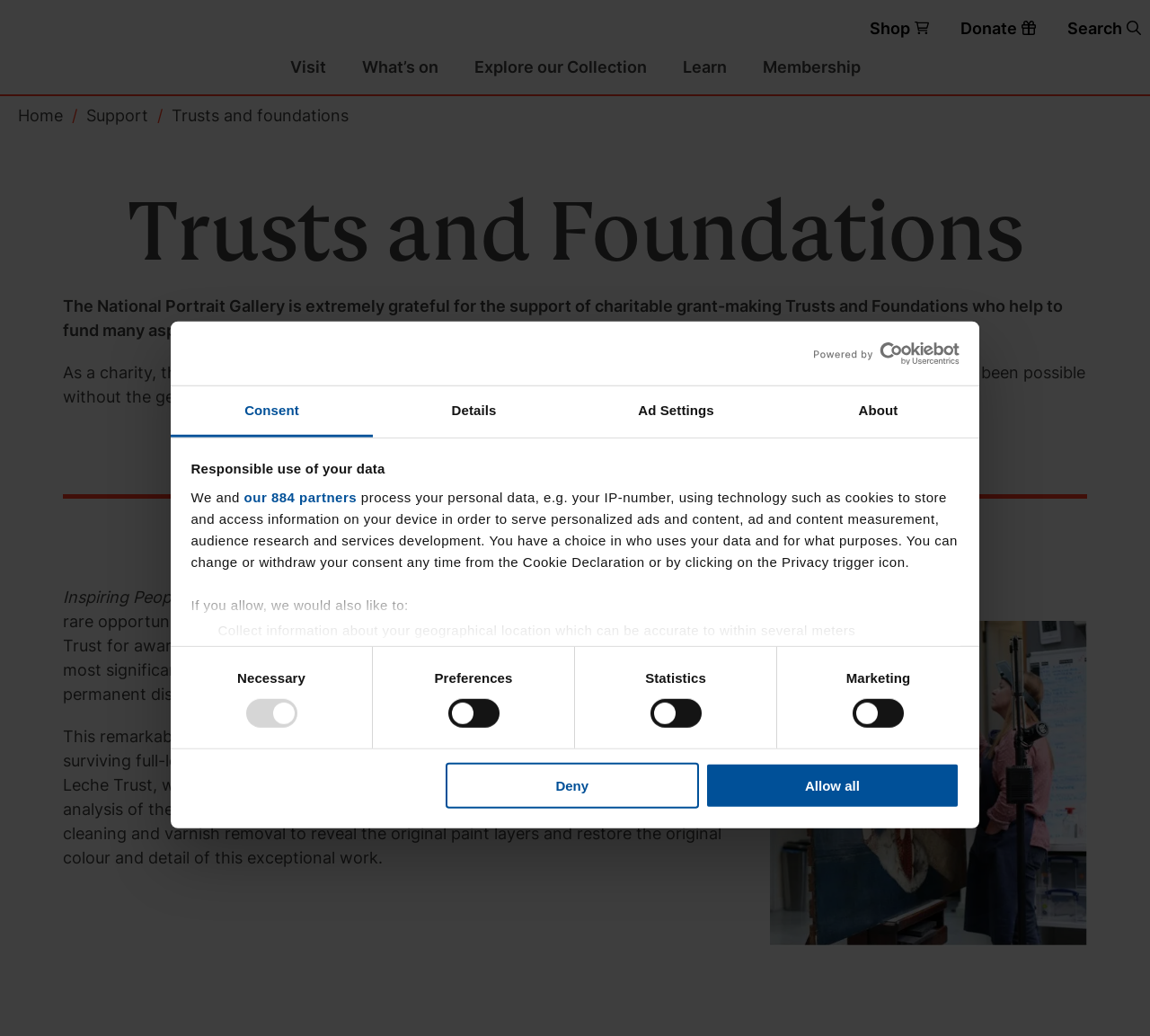Please locate the clickable area by providing the bounding box coordinates to follow this instruction: "Search for something".

[0.92, 0.007, 1.0, 0.049]